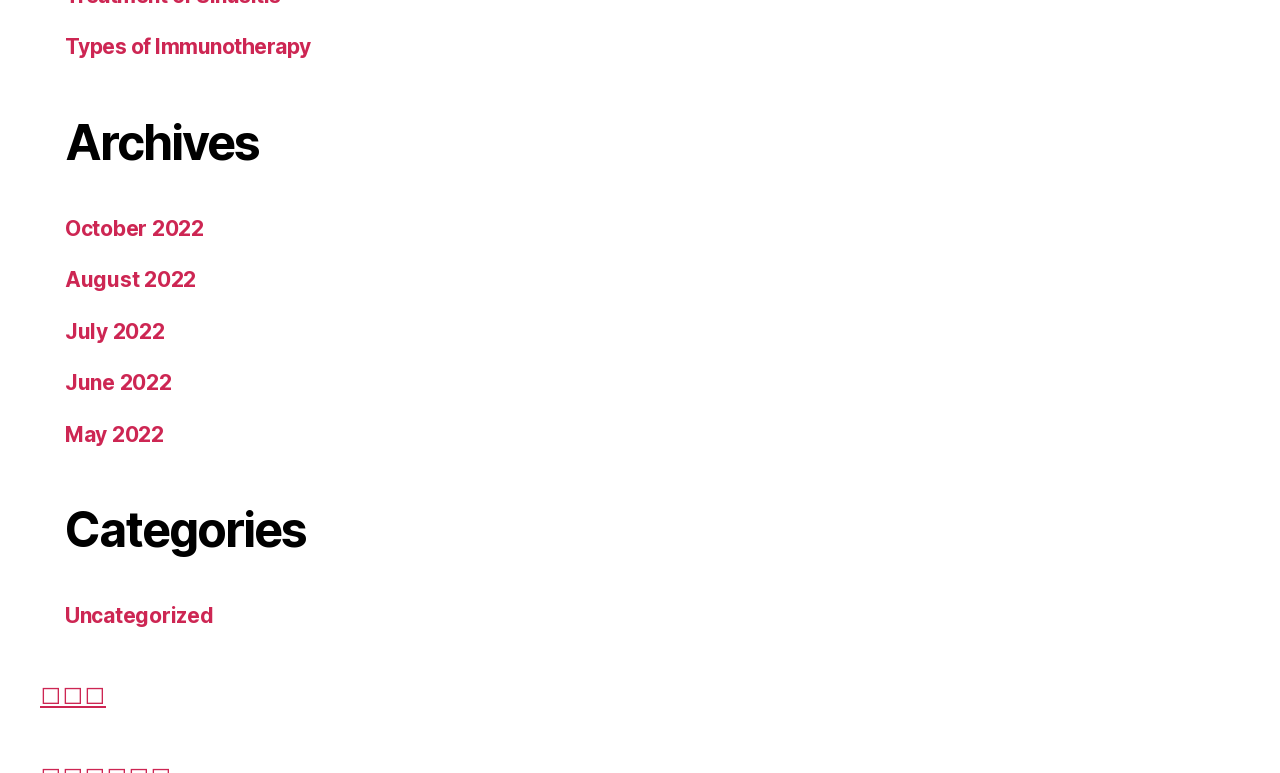Provide the bounding box coordinates of the HTML element this sentence describes: "Types of Immunotherapy".

[0.051, 0.044, 0.243, 0.077]